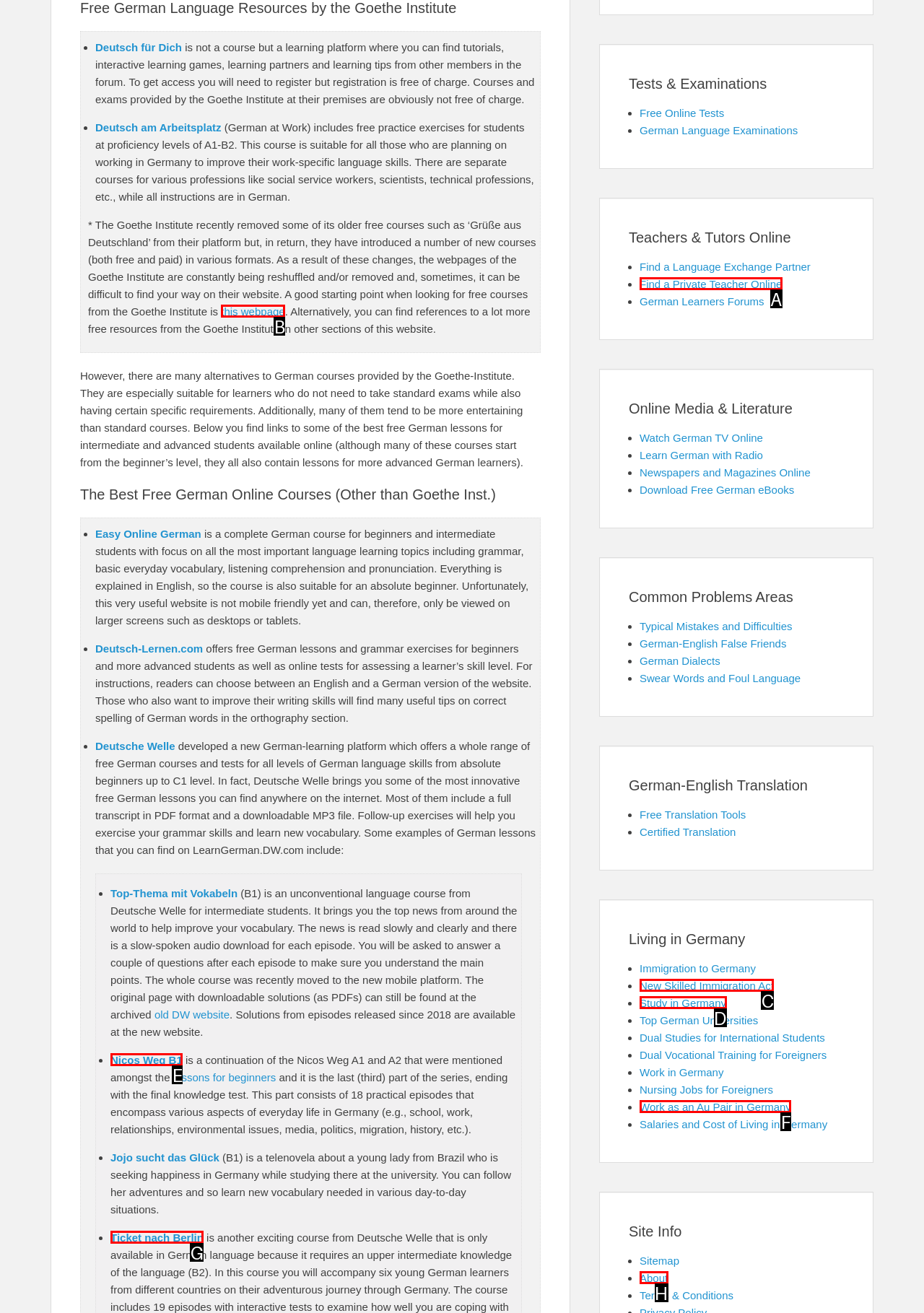Based on the element description: name="author" placeholder="Name*", choose the best matching option. Provide the letter of the option directly.

None